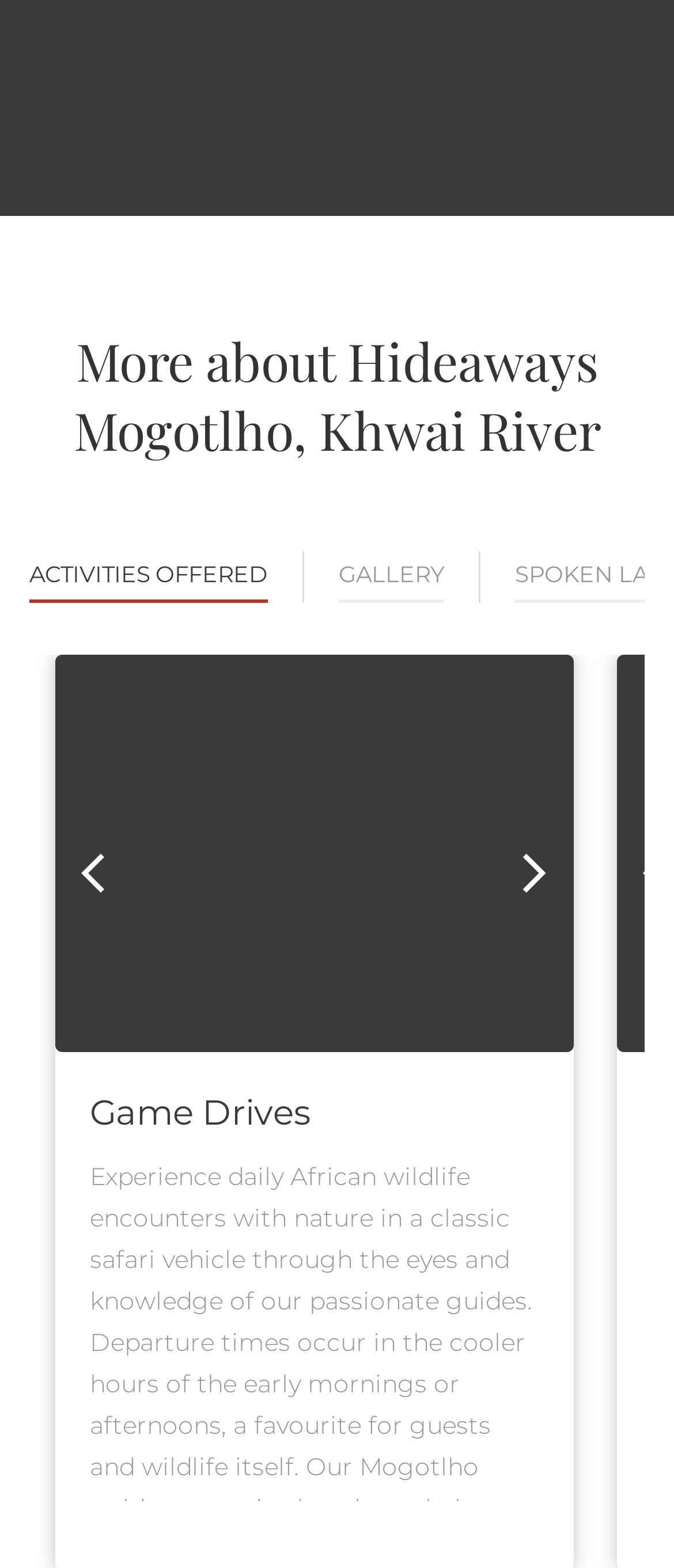Mark the bounding box of the element that matches the following description: "Activities Offered".

[0.044, 0.355, 0.397, 0.385]